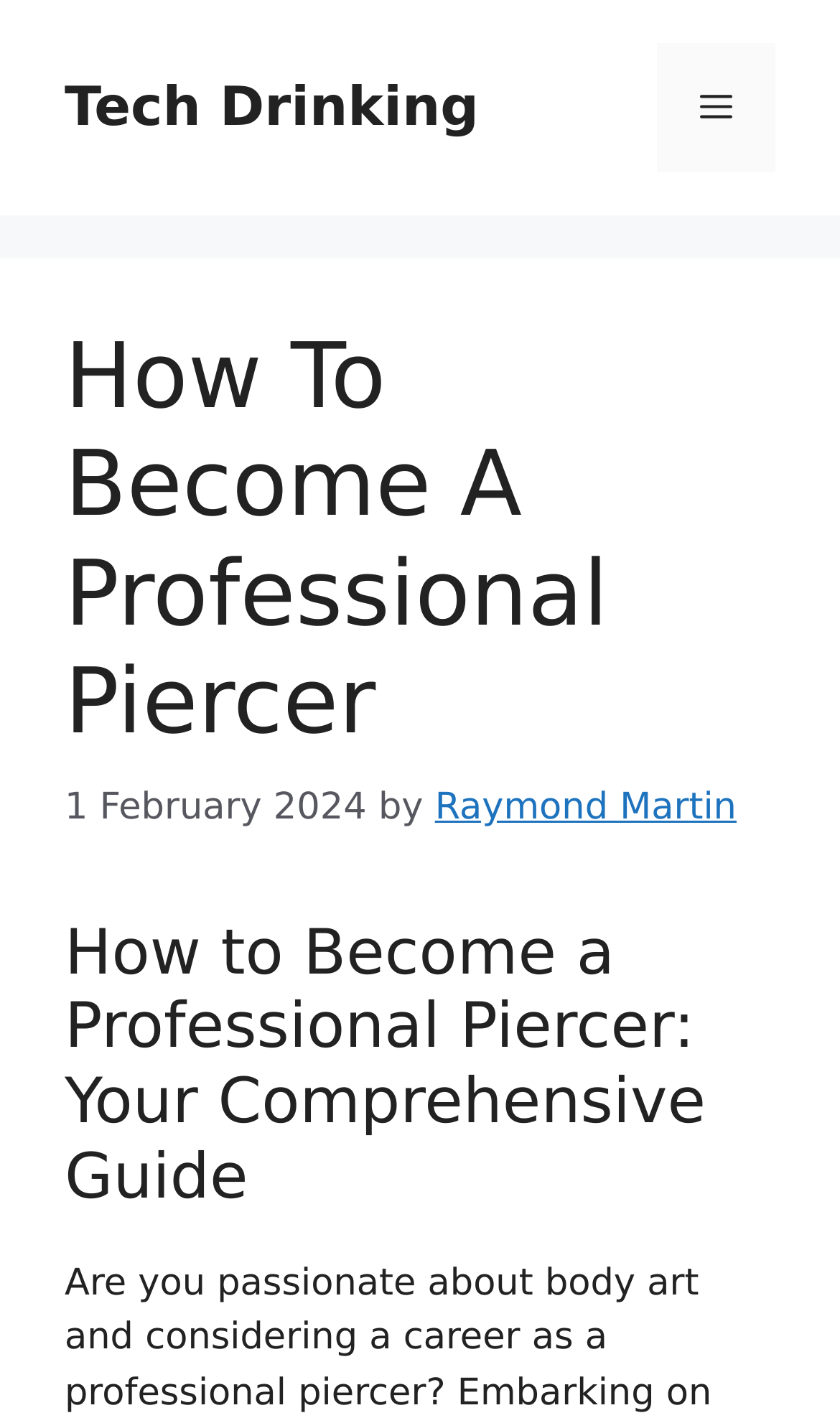Who is the author of the article?
From the image, respond using a single word or phrase.

Raymond Martin